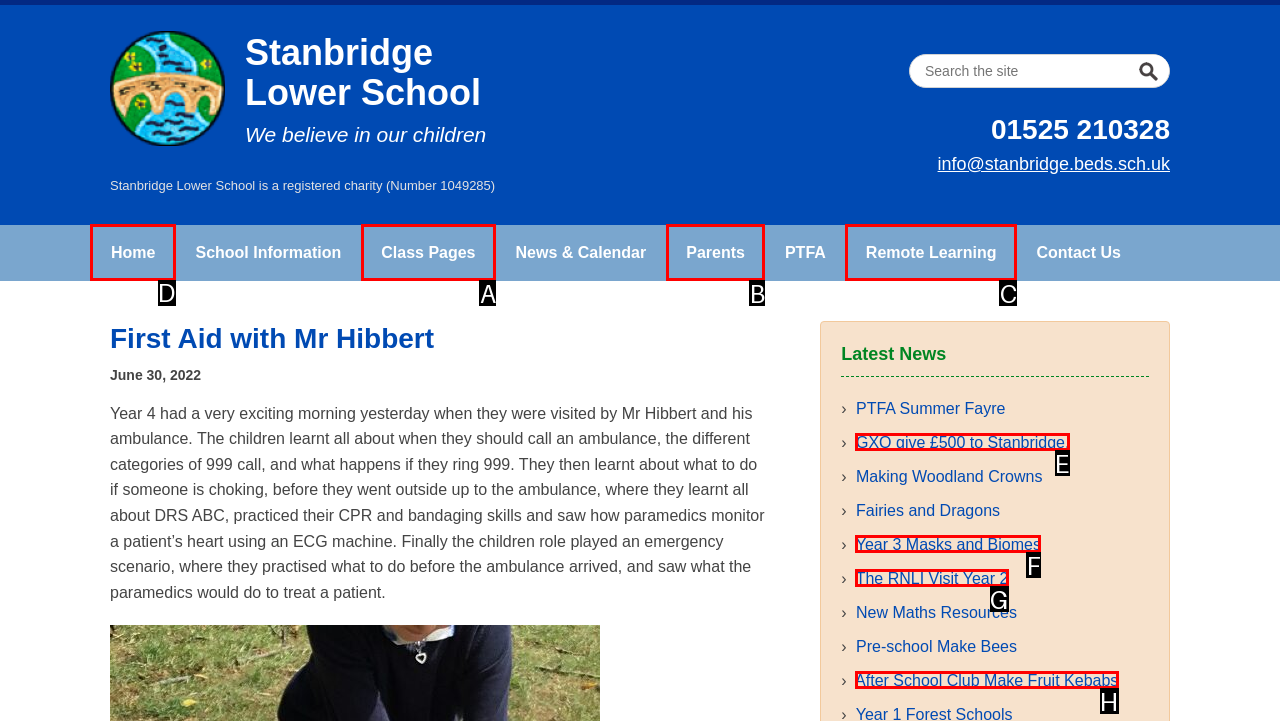Indicate which red-bounded element should be clicked to perform the task: Visit the school homepage Answer with the letter of the correct option.

D